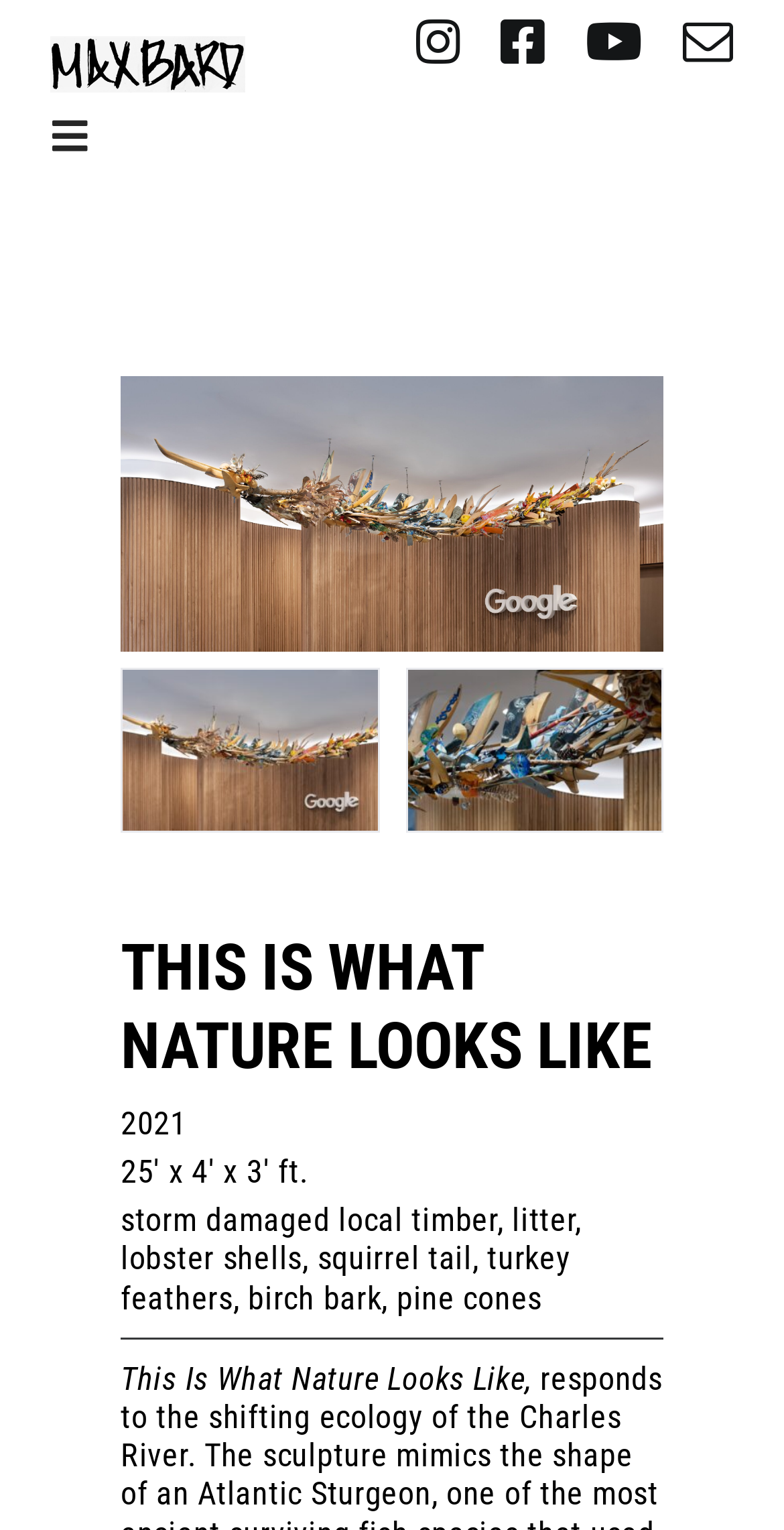Specify the bounding box coordinates of the area to click in order to follow the given instruction: "Search for something."

None